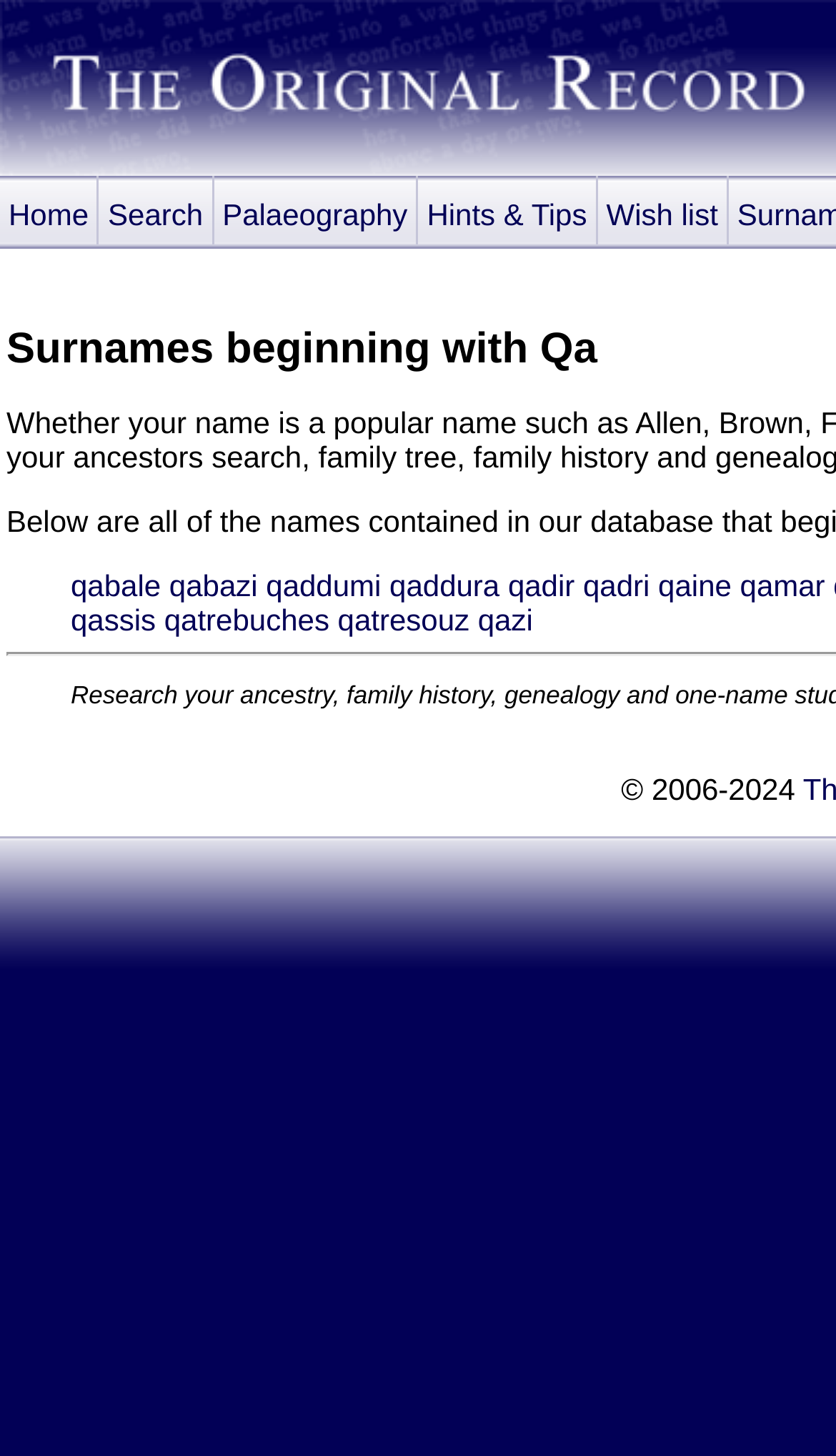Please identify the bounding box coordinates of the element I should click to complete this instruction: 'check wish list'. The coordinates should be given as four float numbers between 0 and 1, like this: [left, top, right, bottom].

[0.715, 0.121, 0.872, 0.168]